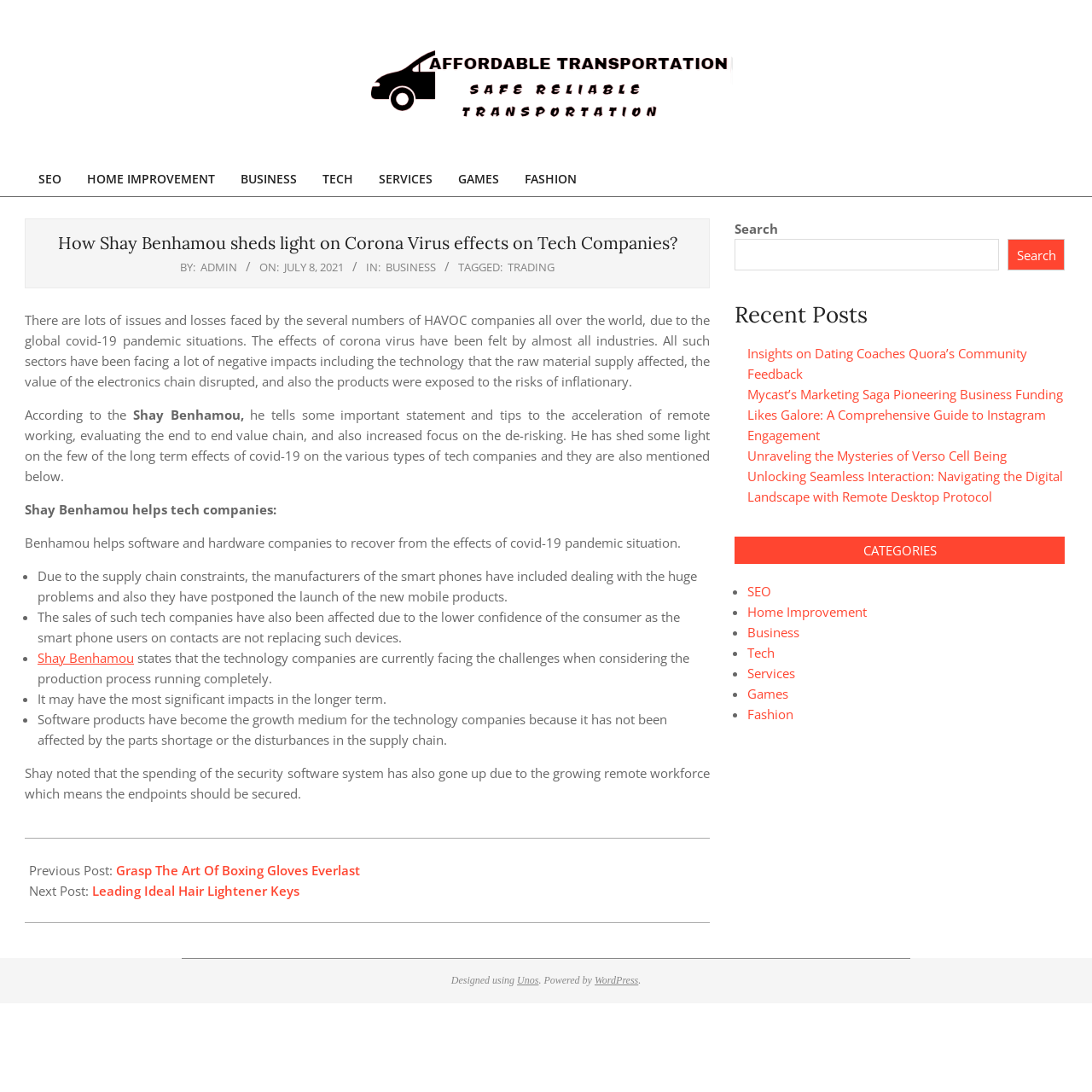Your task is to extract the text of the main heading from the webpage.

How Shay Benhamou sheds light on Corona Virus effects on Tech Companies?